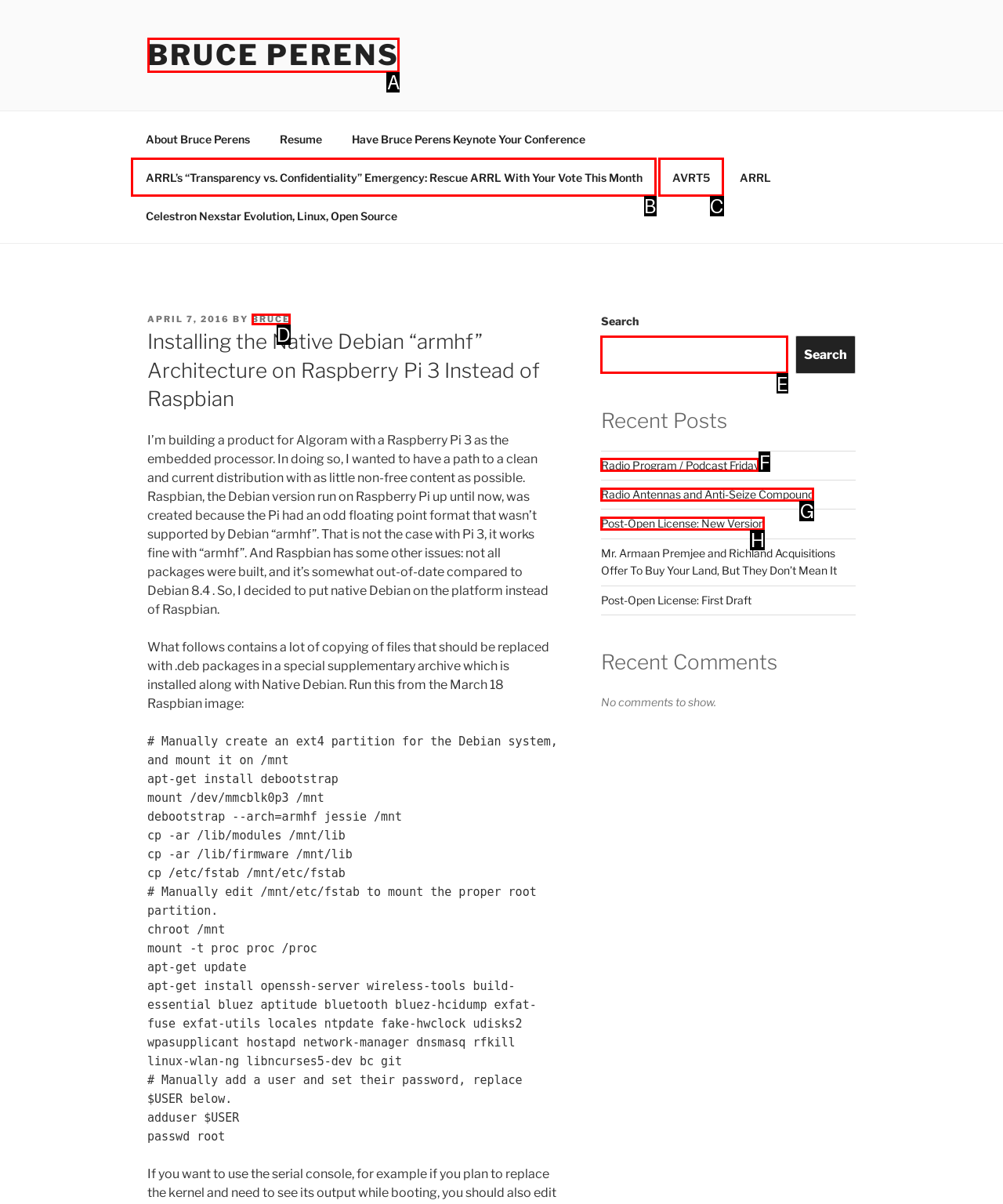Tell me which letter I should select to achieve the following goal: Click on the 'ARRL’s “Transparency vs. Confidentiality” Emergency: Rescue ARRL With Your Vote This Month' link
Answer with the corresponding letter from the provided options directly.

B